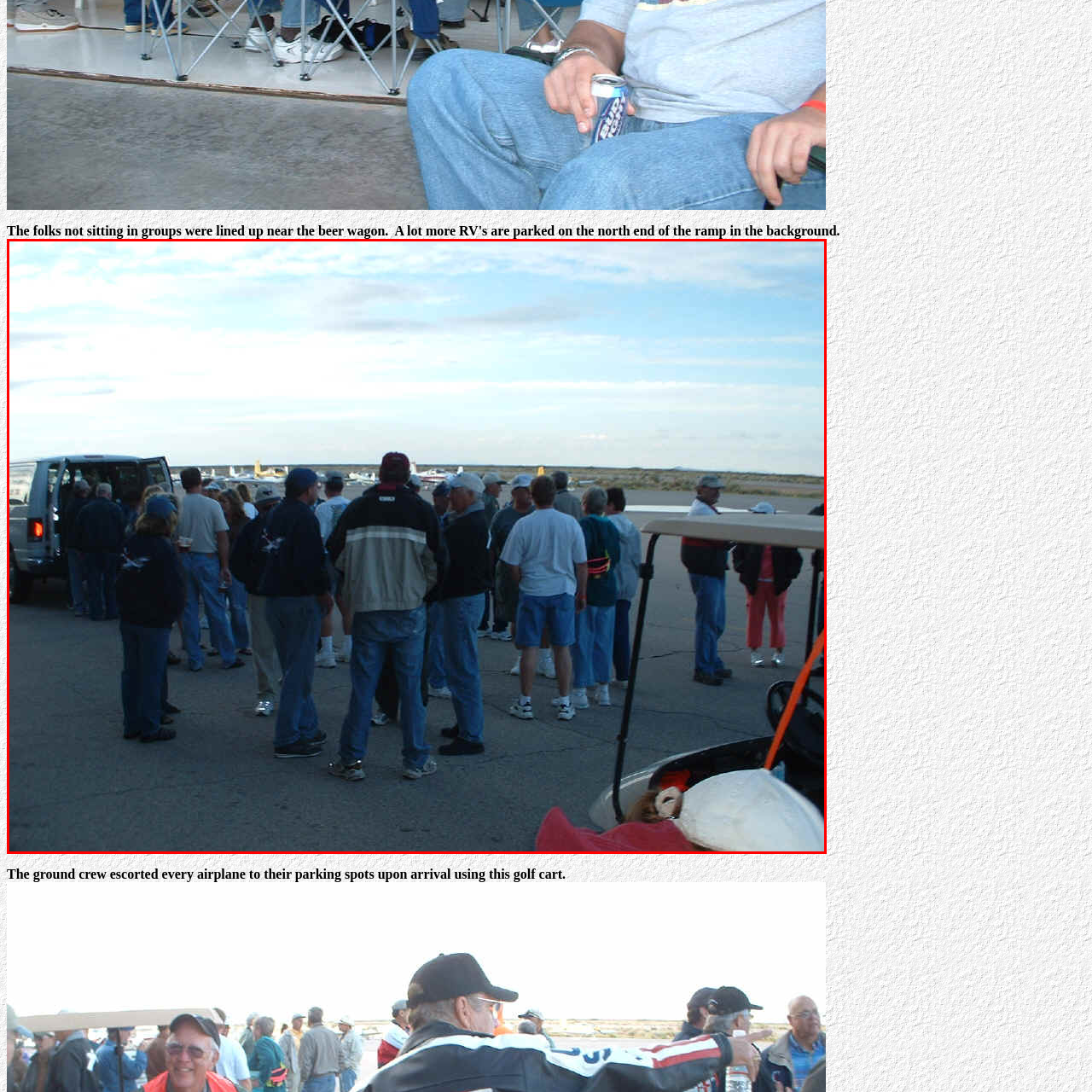View the image highlighted in red and provide one word or phrase: What is the mood of the atmosphere?

Relaxed